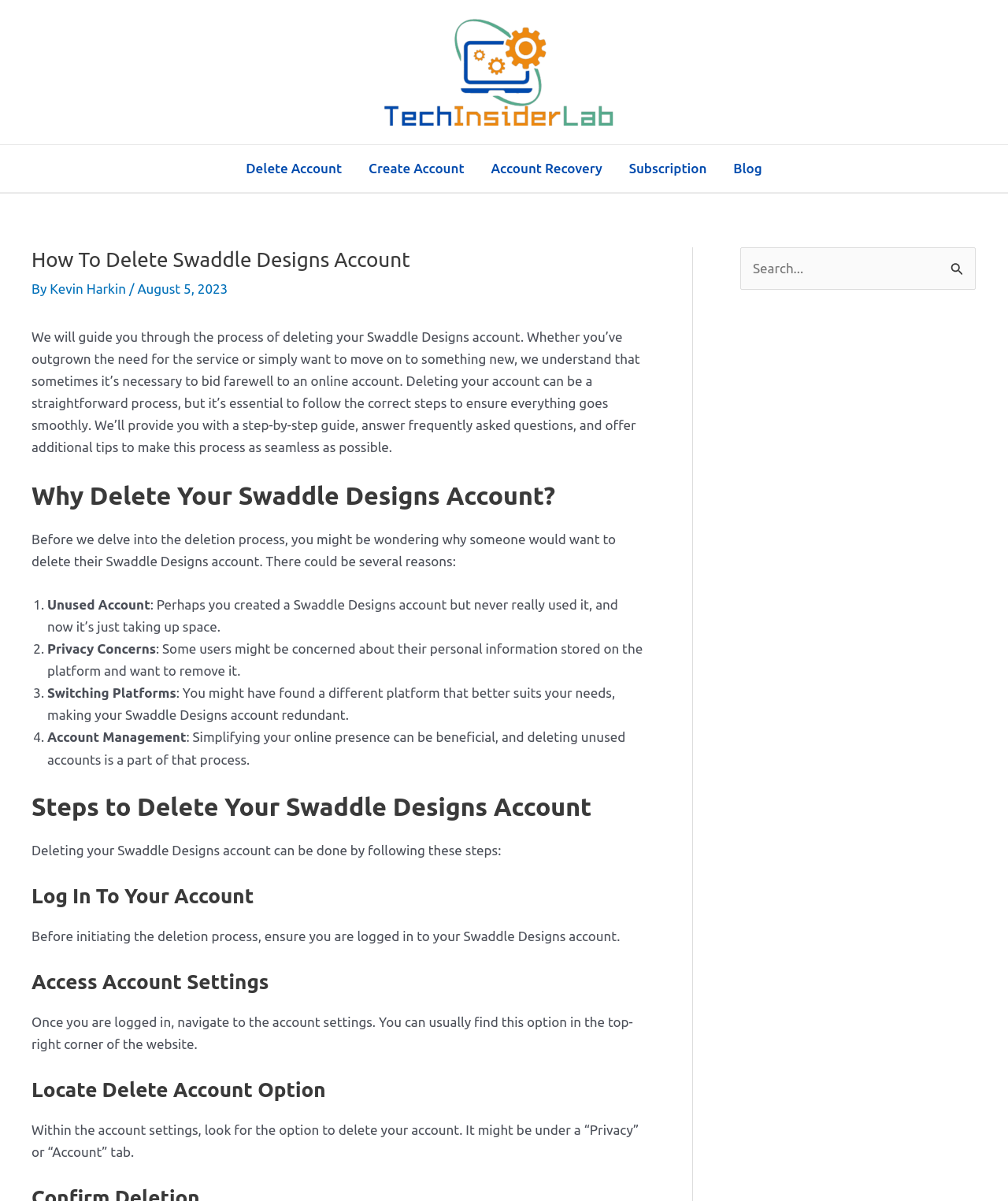Utilize the information from the image to answer the question in detail:
What is the first step to delete a Swaddle Designs account?

The first step to delete a Swaddle Designs account is to log in to the account, as indicated by the heading 'Log In To Your Account' and the corresponding text that explains the importance of logging in before initiating the deletion process.